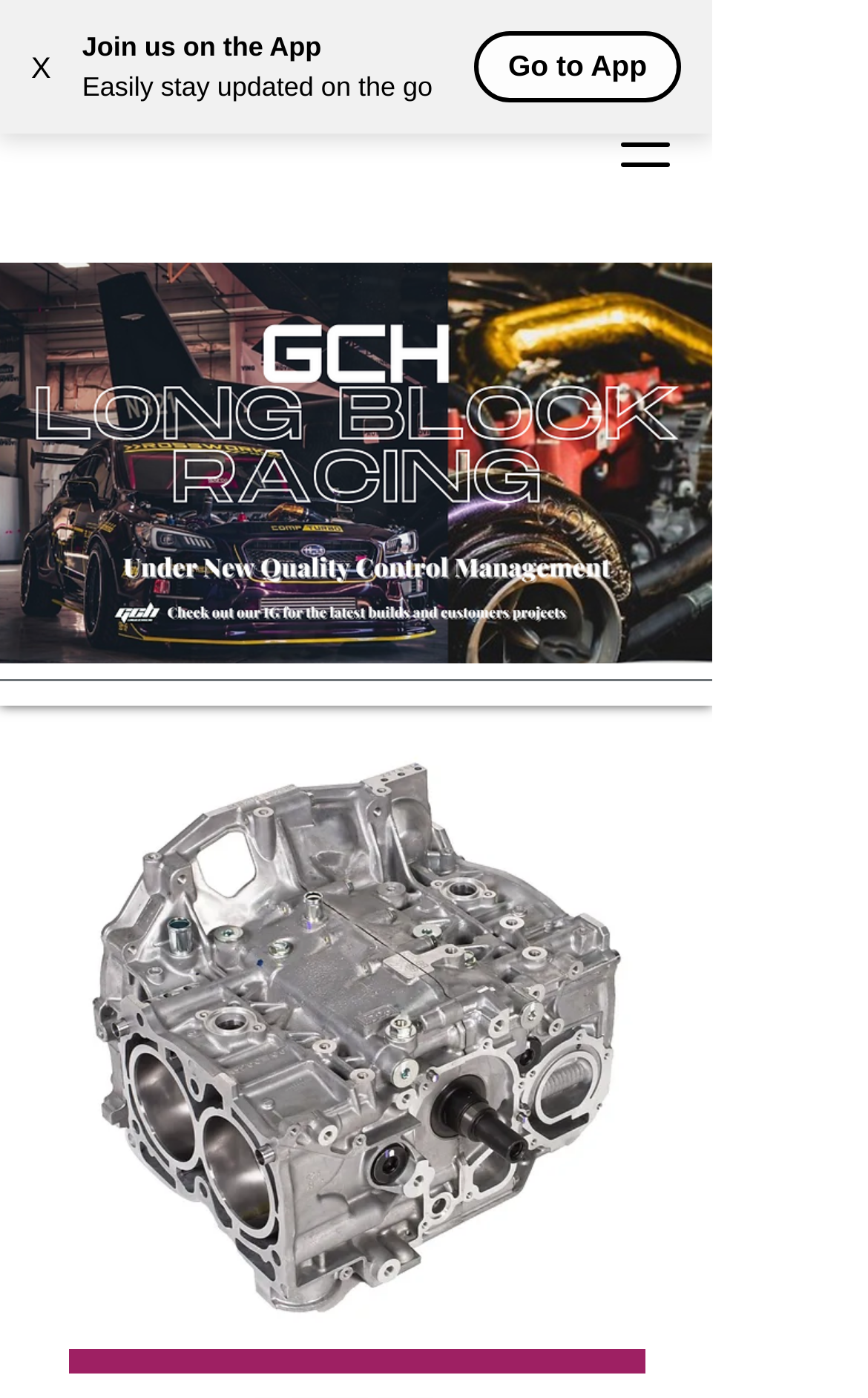What is the text above the 'Go to App' button?
Answer the question based on the image using a single word or a brief phrase.

Easily stay updated on the go